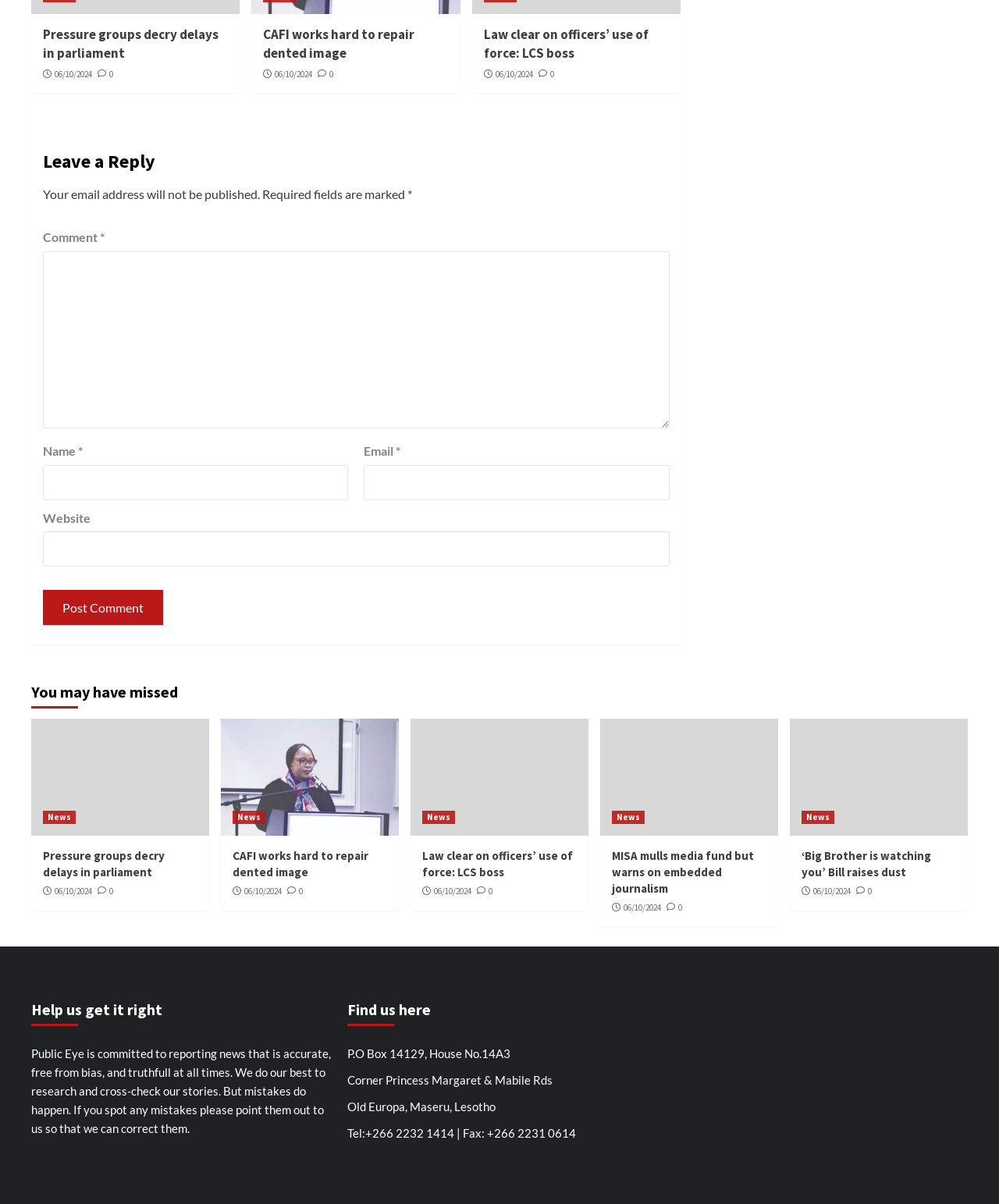Please indicate the bounding box coordinates of the element's region to be clicked to achieve the instruction: "Click on 'CAFI works hard to repair dented image'". Provide the coordinates as four float numbers between 0 and 1, i.e., [left, top, right, bottom].

[0.264, 0.021, 0.449, 0.052]